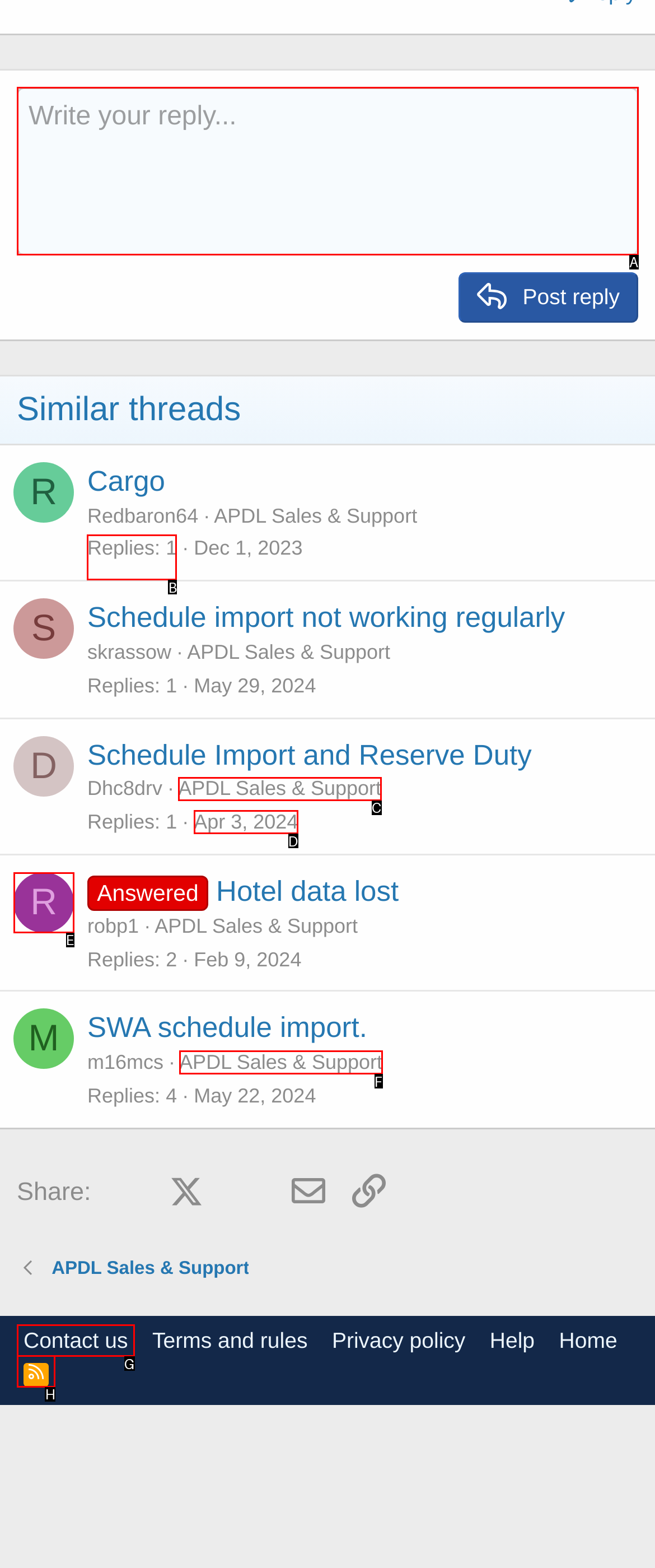Select the letter of the UI element that matches this task: Check replies of the first message
Provide the answer as the letter of the correct choice.

B